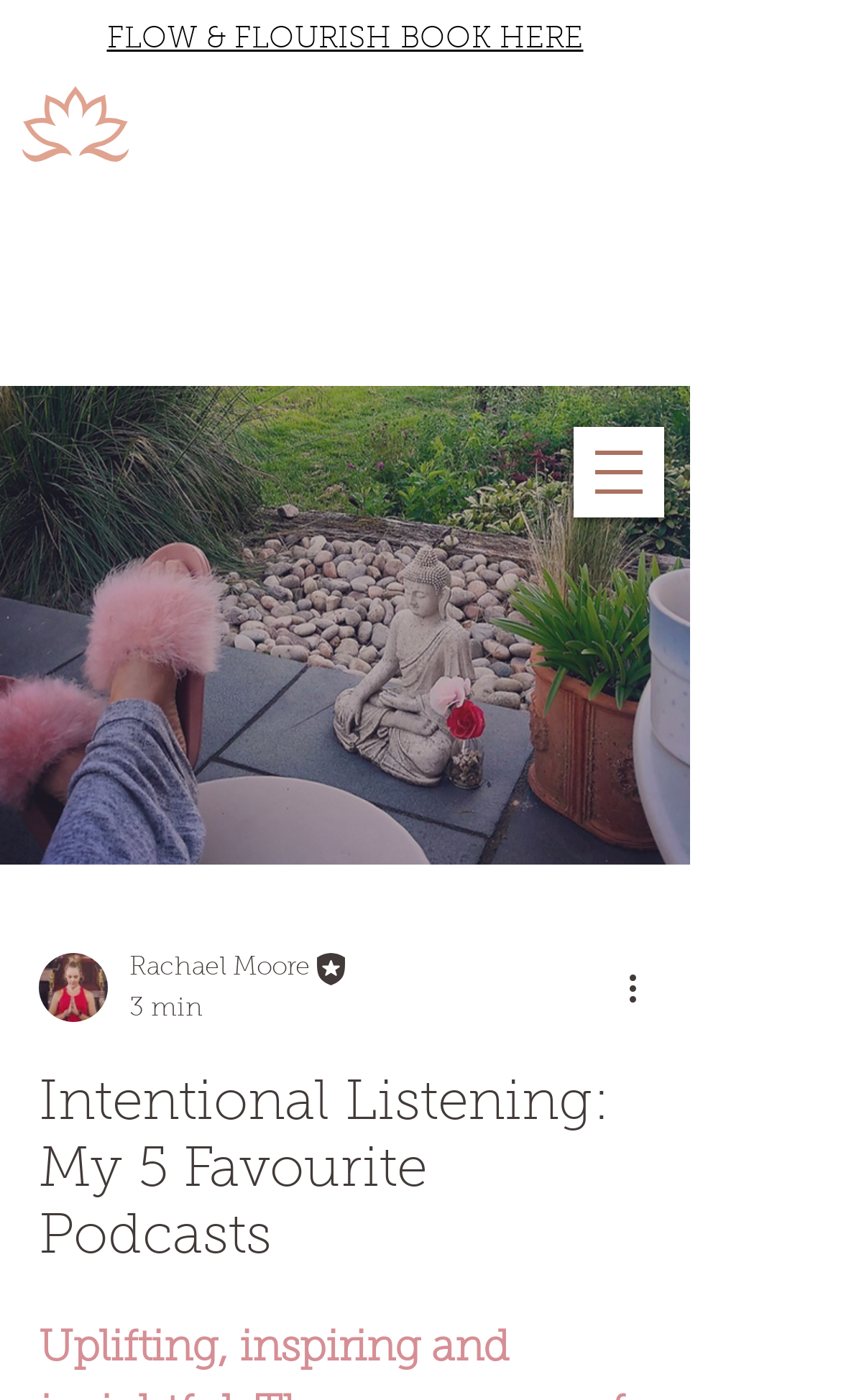Identify the bounding box coordinates of the clickable region required to complete the instruction: "Book Flow and Flourish". The coordinates should be given as four float numbers within the range of 0 and 1, i.e., [left, top, right, bottom].

[0.127, 0.018, 0.694, 0.04]